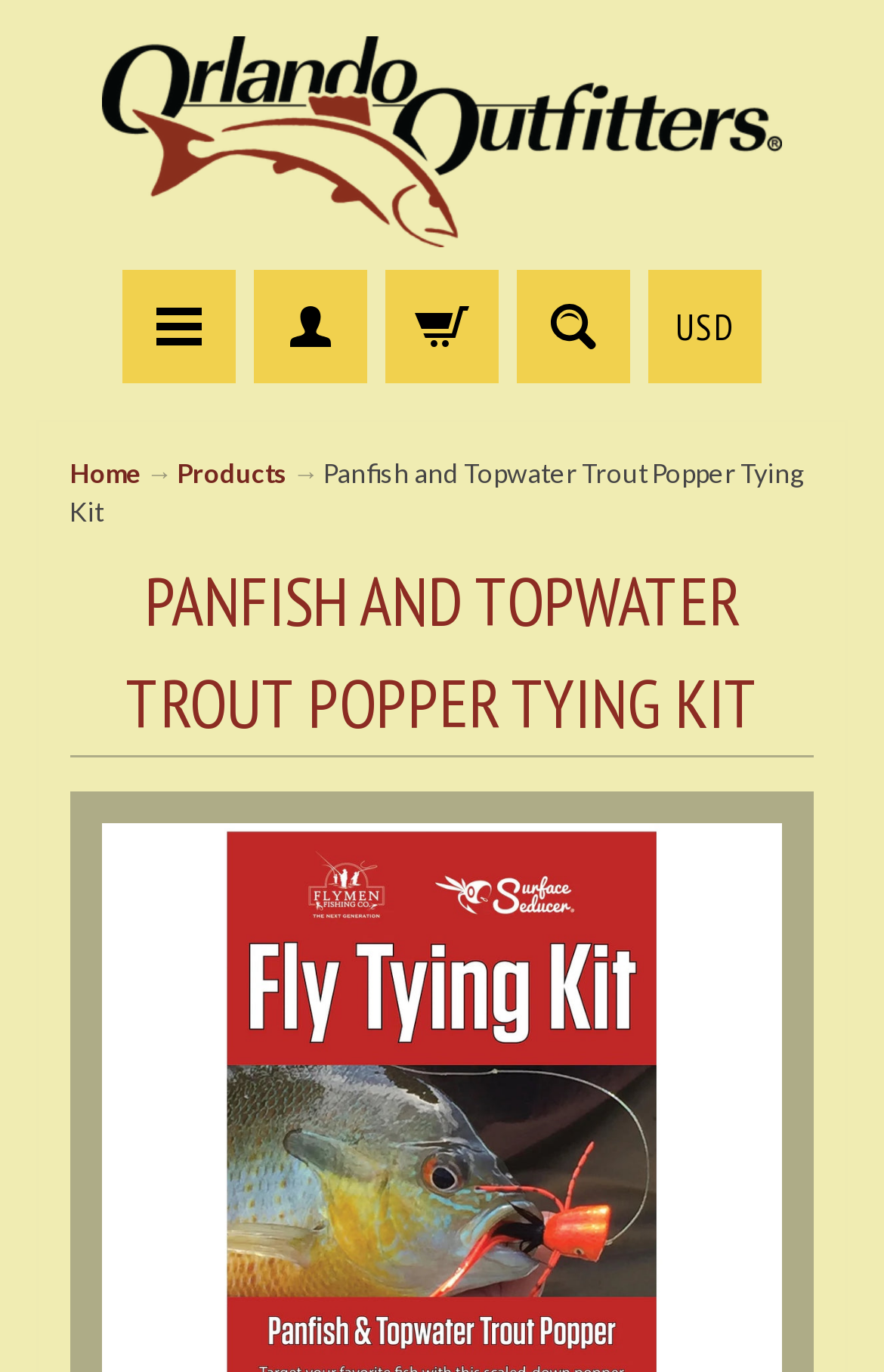Using the provided element description: "Menu", identify the bounding box coordinates. The coordinates should be four floats between 0 and 1 in the order [left, top, right, bottom].

[0.138, 0.197, 0.267, 0.279]